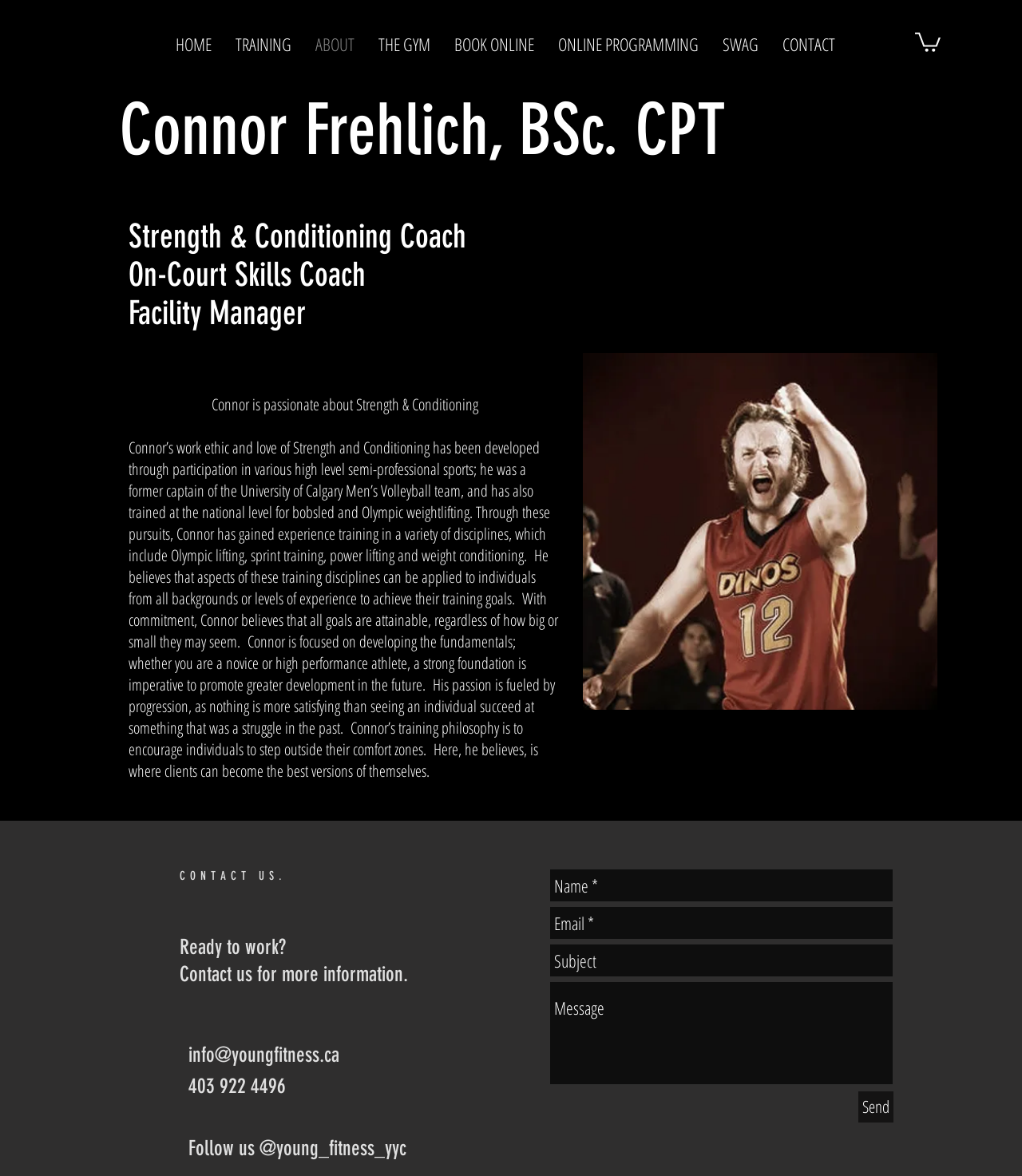What is the purpose of the 'BOOK ONLINE' link?
Look at the image and answer the question using a single word or phrase.

To book online